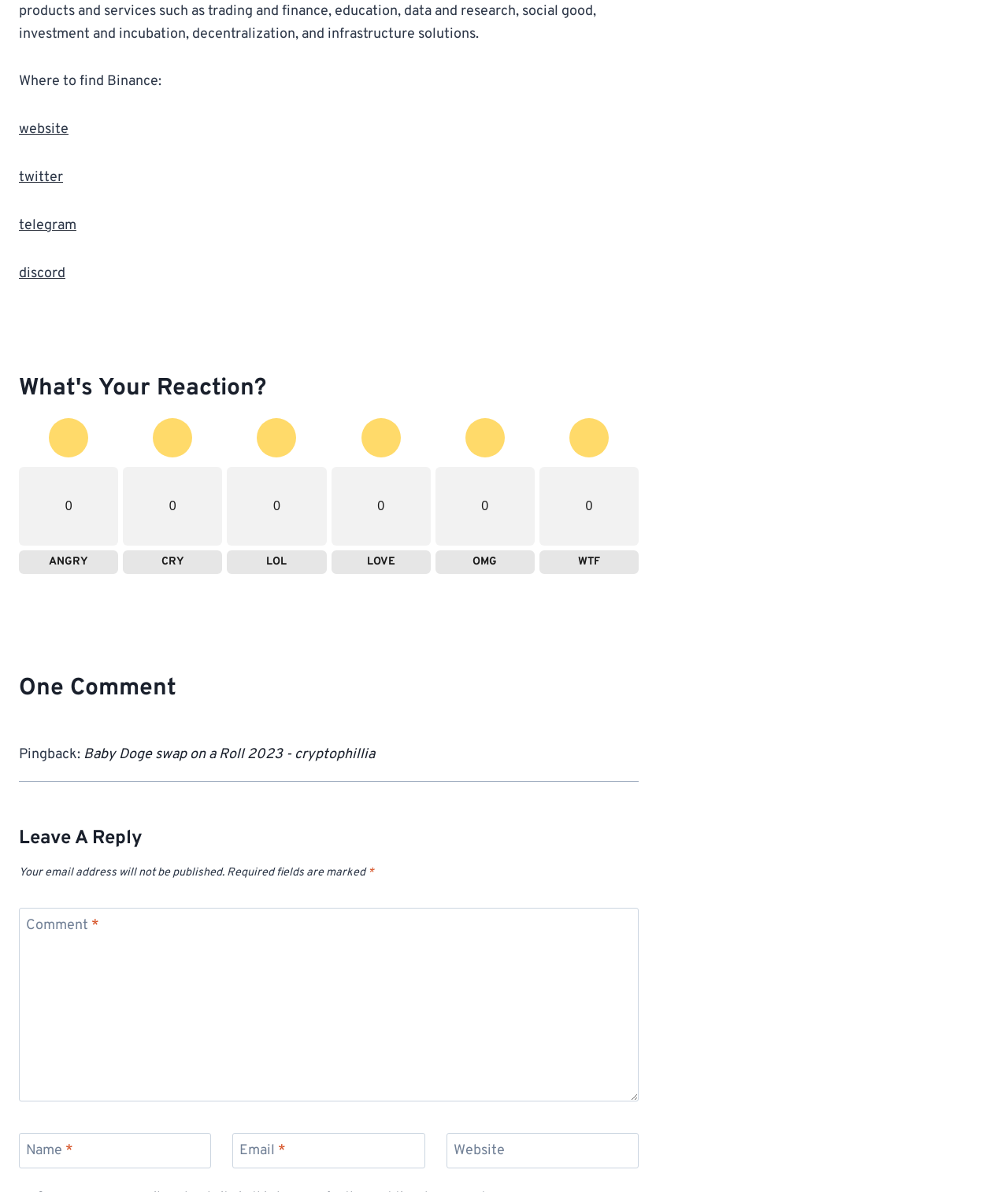What is required to leave a comment?
Answer the question with a detailed and thorough explanation.

Based on the fields provided in the comment section, it appears that users are required to enter their 'Name', 'Email', and 'Comment' in order to leave a reply on the webpage.